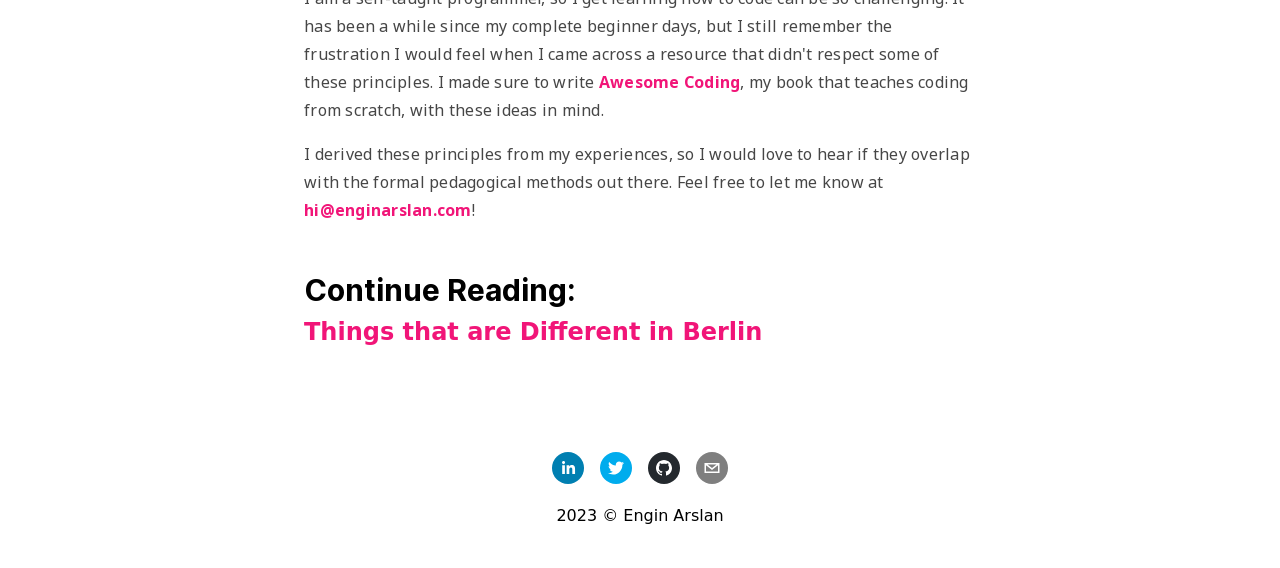What is the title of the book mentioned?
Please provide a full and detailed response to the question.

The title of the book is mentioned in the link element with the text 'Awesome Coding' at the top of the webpage.